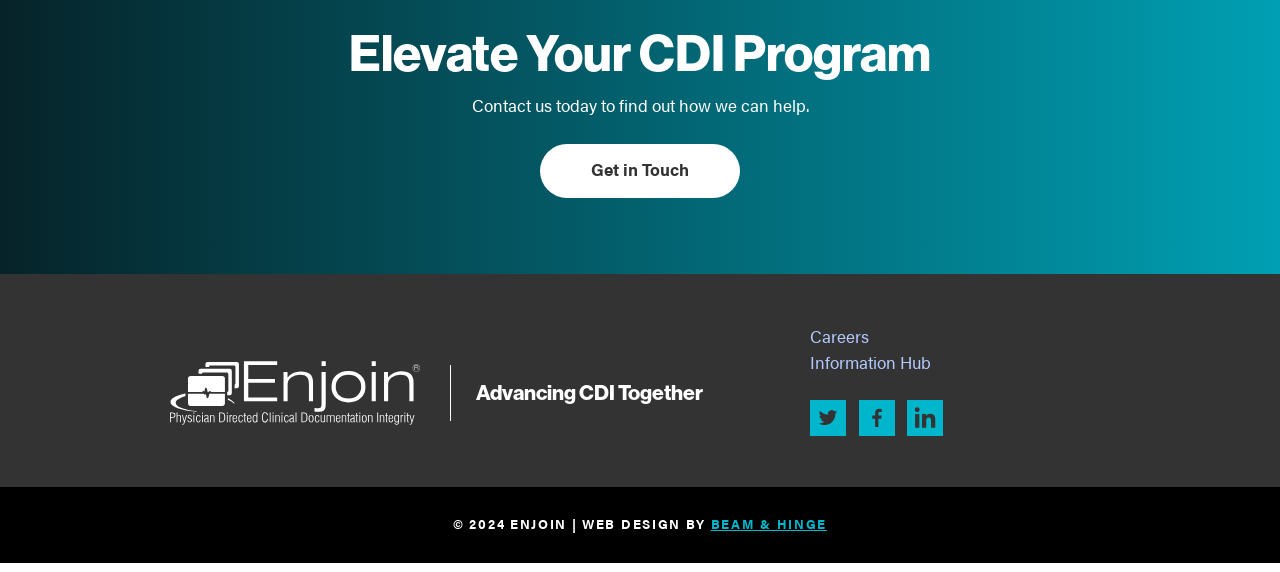Specify the bounding box coordinates of the region I need to click to perform the following instruction: "Visit 'Enjoin'". The coordinates must be four float numbers in the range of 0 to 1, i.e., [left, top, right, bottom].

[0.133, 0.678, 0.328, 0.72]